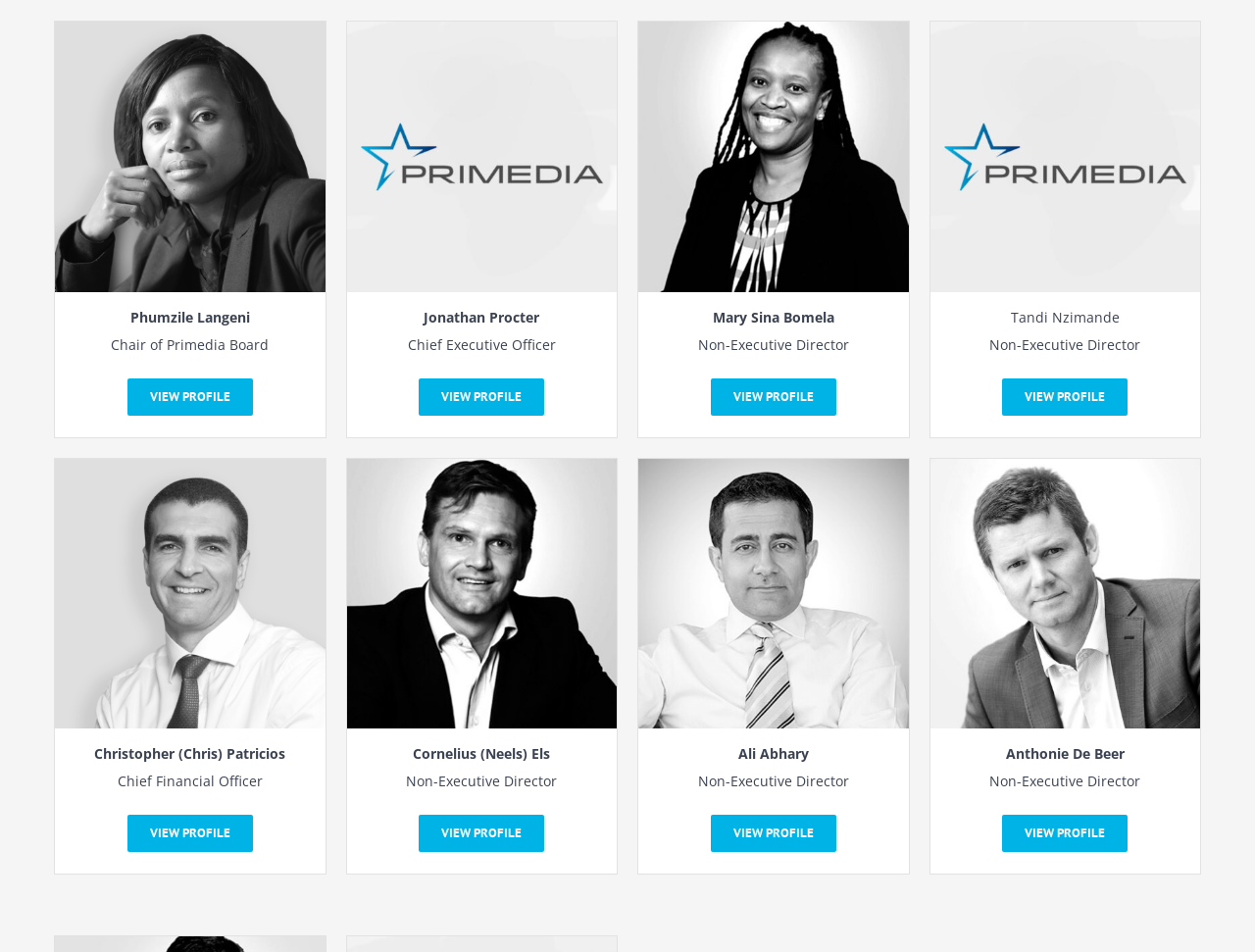Determine the bounding box coordinates of the clickable element to complete this instruction: "View Jonathan Procter's profile". Provide the coordinates in the format of four float numbers between 0 and 1, [left, top, right, bottom].

[0.334, 0.397, 0.434, 0.436]